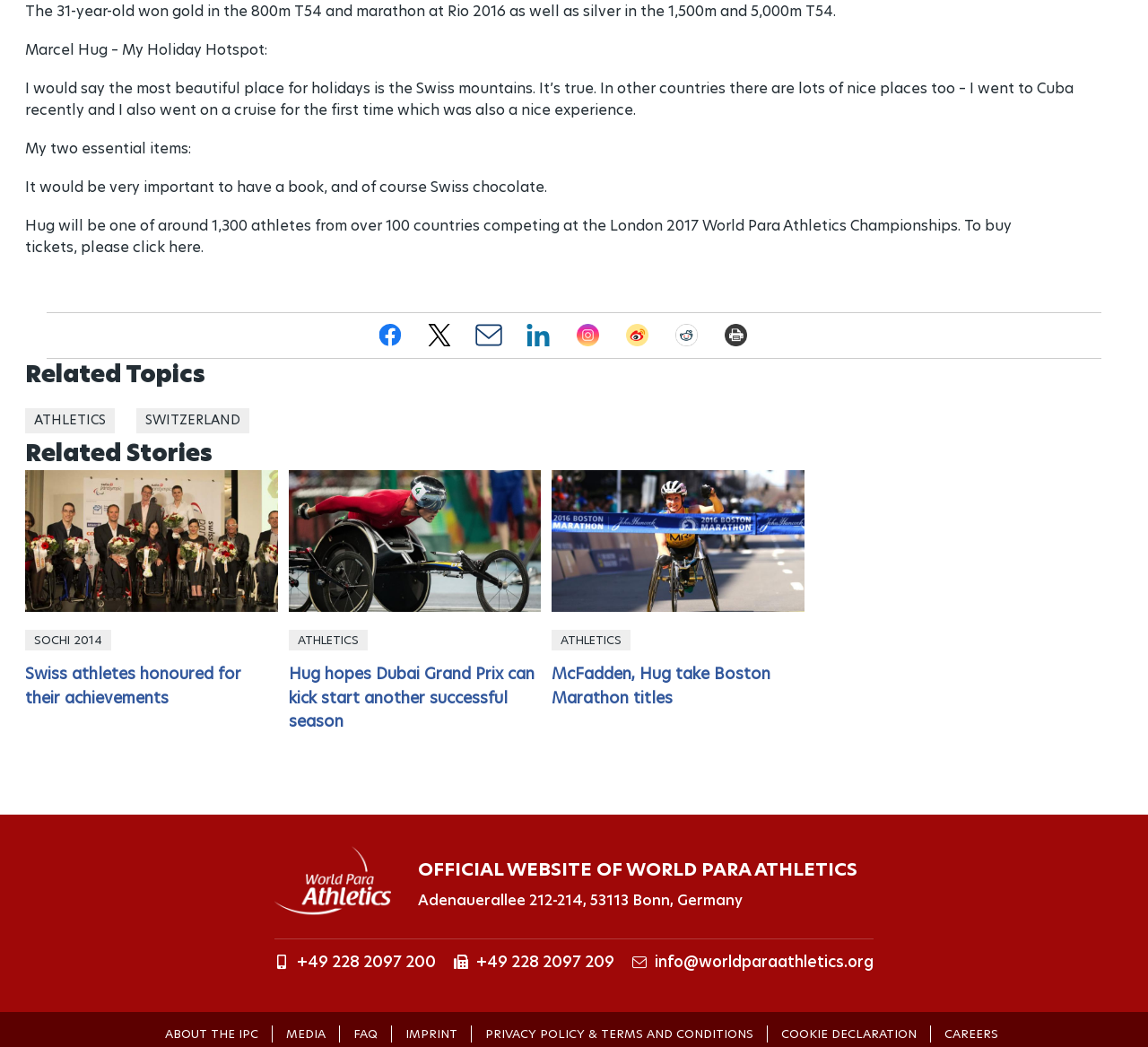What is the name of the organization at the bottom of the webpage?
Answer the question with detailed information derived from the image.

The official website of World Para Athletics is mentioned at the bottom of the webpage, along with their address and contact information.